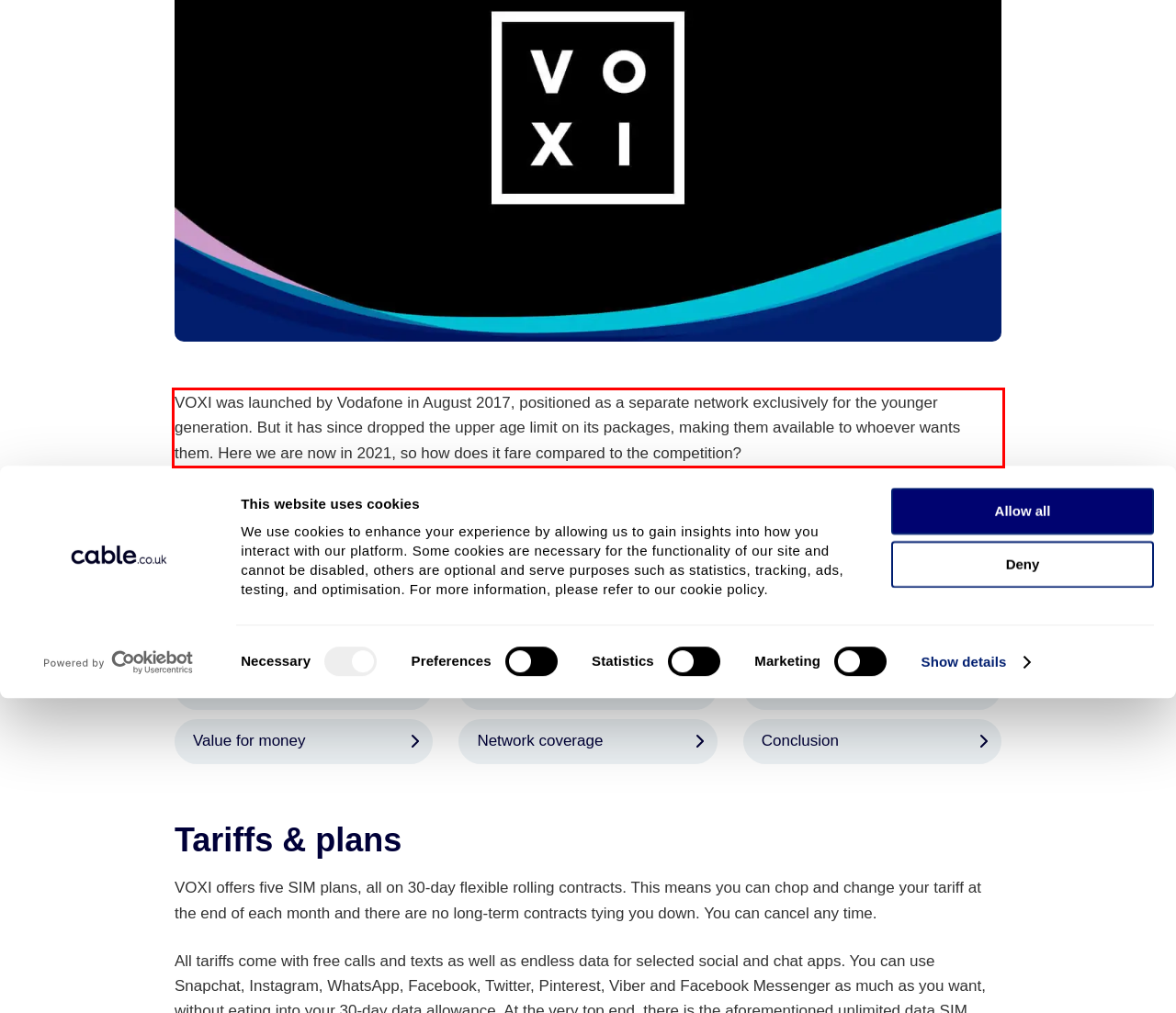You have a screenshot of a webpage with a red bounding box. Identify and extract the text content located inside the red bounding box.

VOXI was launched by Vodafone in August 2017, positioned as a separate network exclusively for the younger generation. But it has since dropped the upper age limit on its packages, making them available to whoever wants them. Here we are now in 2021, so how does it fare compared to the competition?